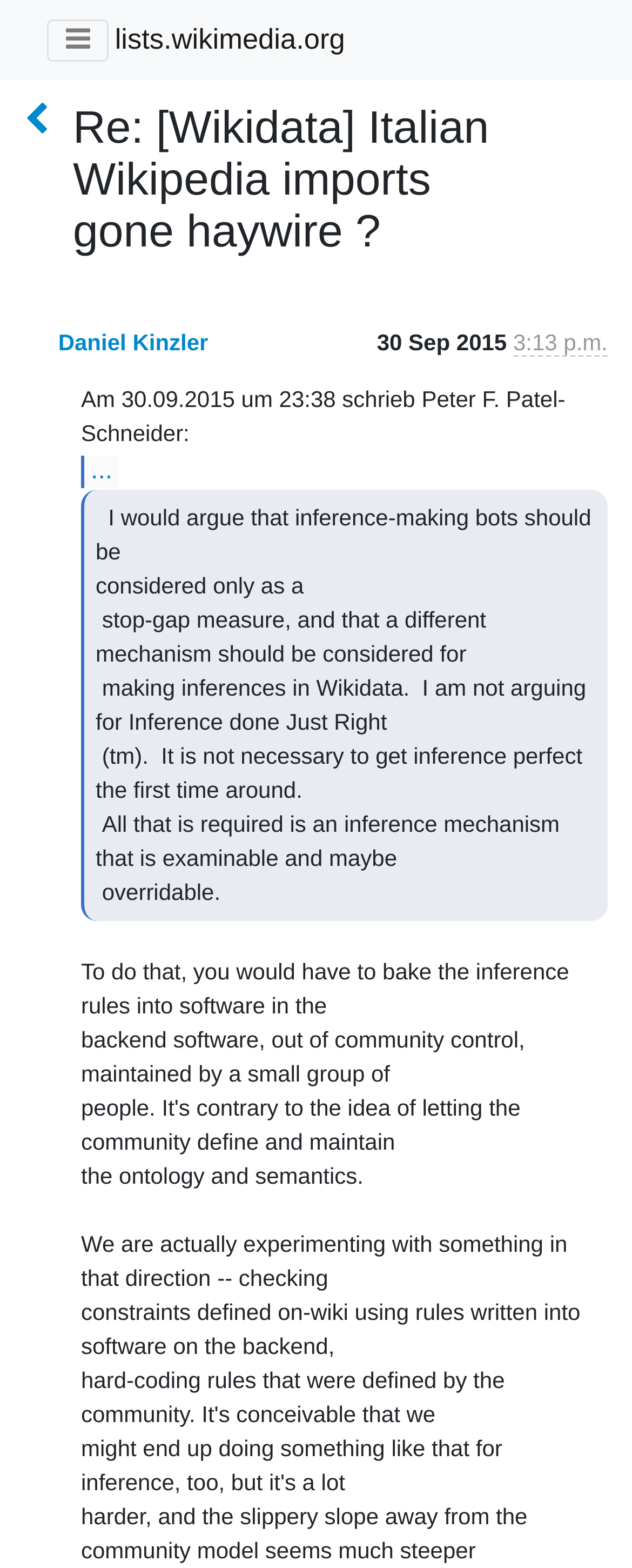What is the sender's time zone?
Using the image as a reference, give an elaborate response to the question.

I found the sender's time zone by looking at the static text 'Sender's time: Oct. 1, 2015, 12:13 a.m.' and the static text '3:13 p.m.' which indicates the sender's time zone.